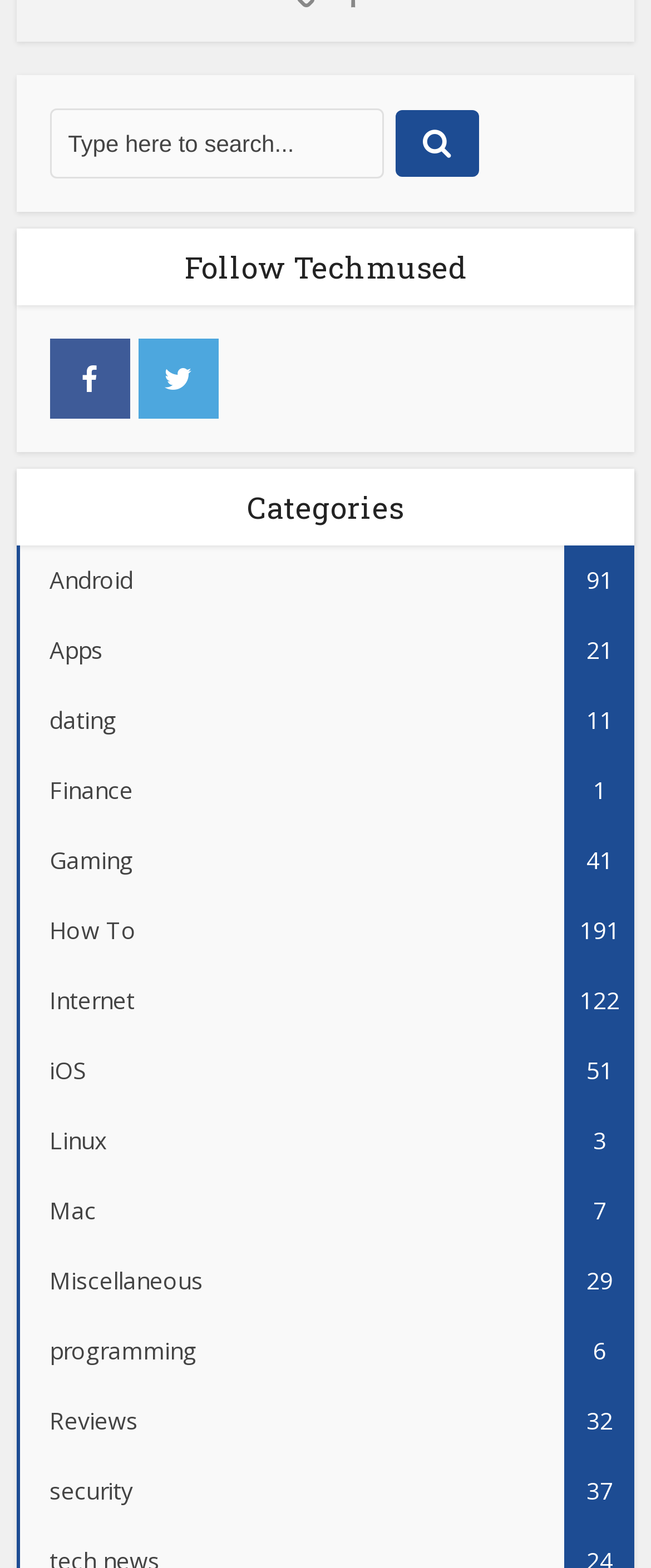How many social media links are available?
Please provide an in-depth and detailed response to the question.

There are two social media links available on the webpage, which are Facebook and Twitter, represented by their respective icons.